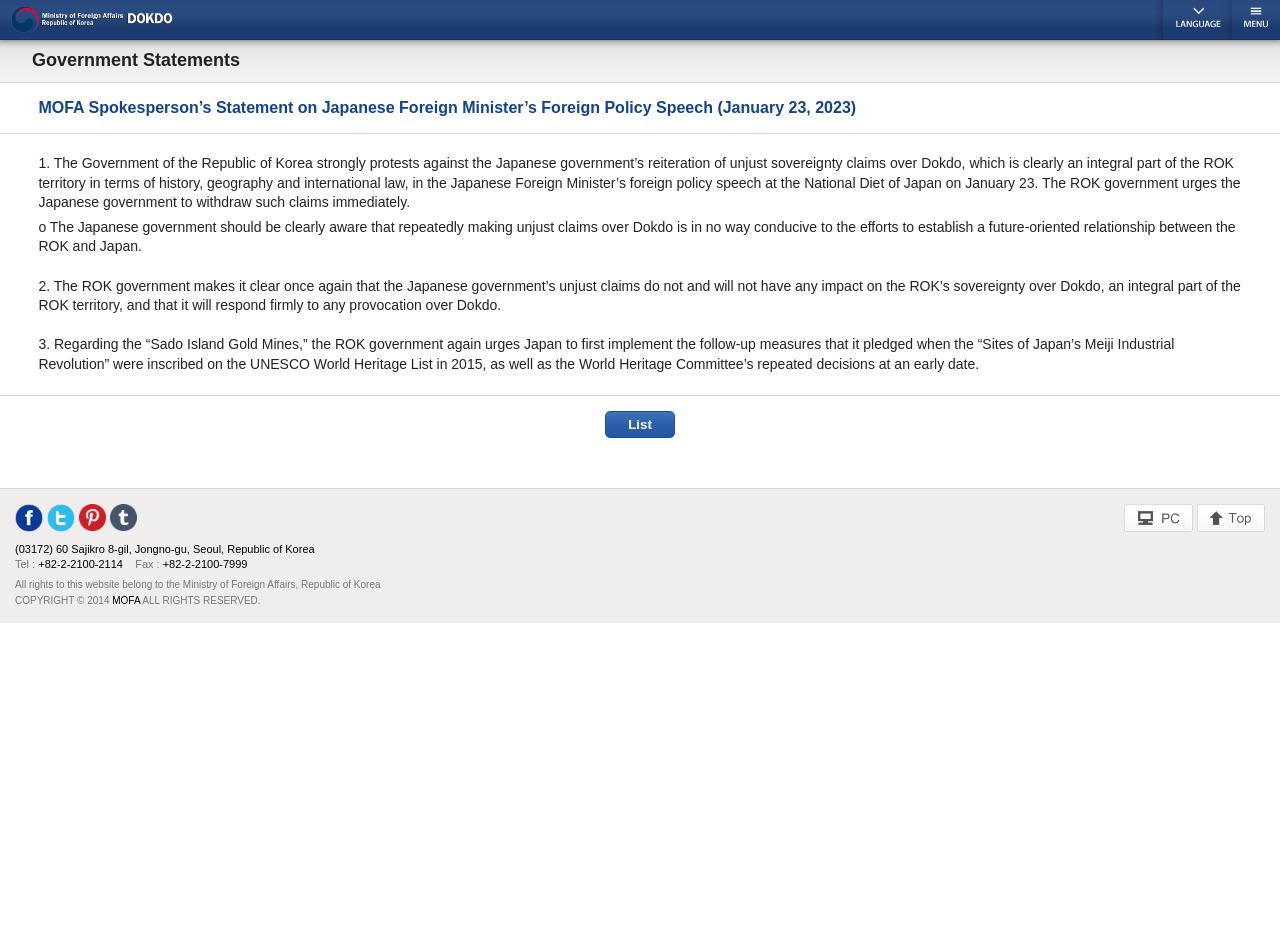Please provide the bounding box coordinates for the element that needs to be clicked to perform the instruction: "View the list". The coordinates must consist of four float numbers between 0 and 1, formatted as [left, top, right, bottom].

[0.473, 0.431, 0.527, 0.46]